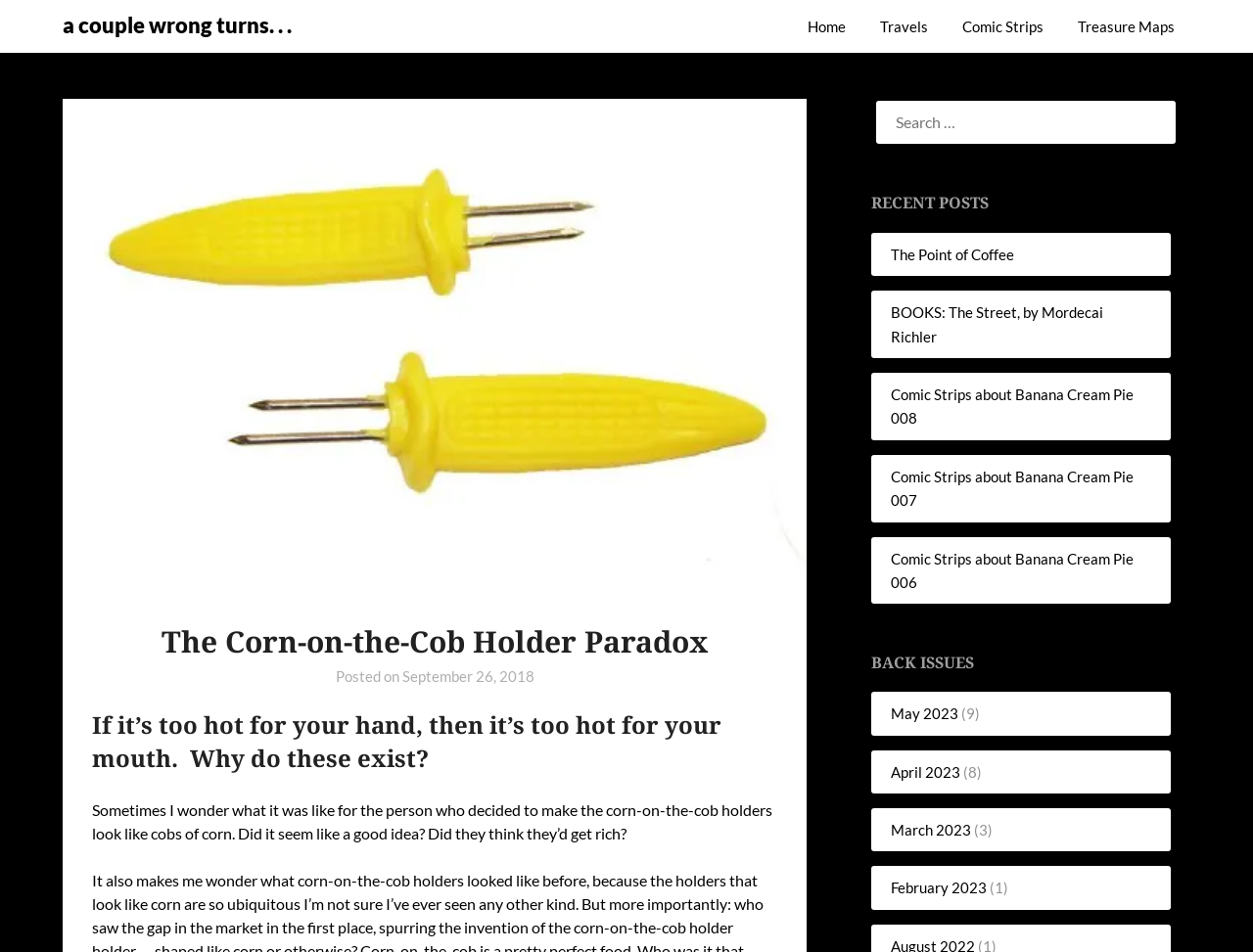Please answer the following query using a single word or phrase: 
What is the date of the current post?

September 26, 2018